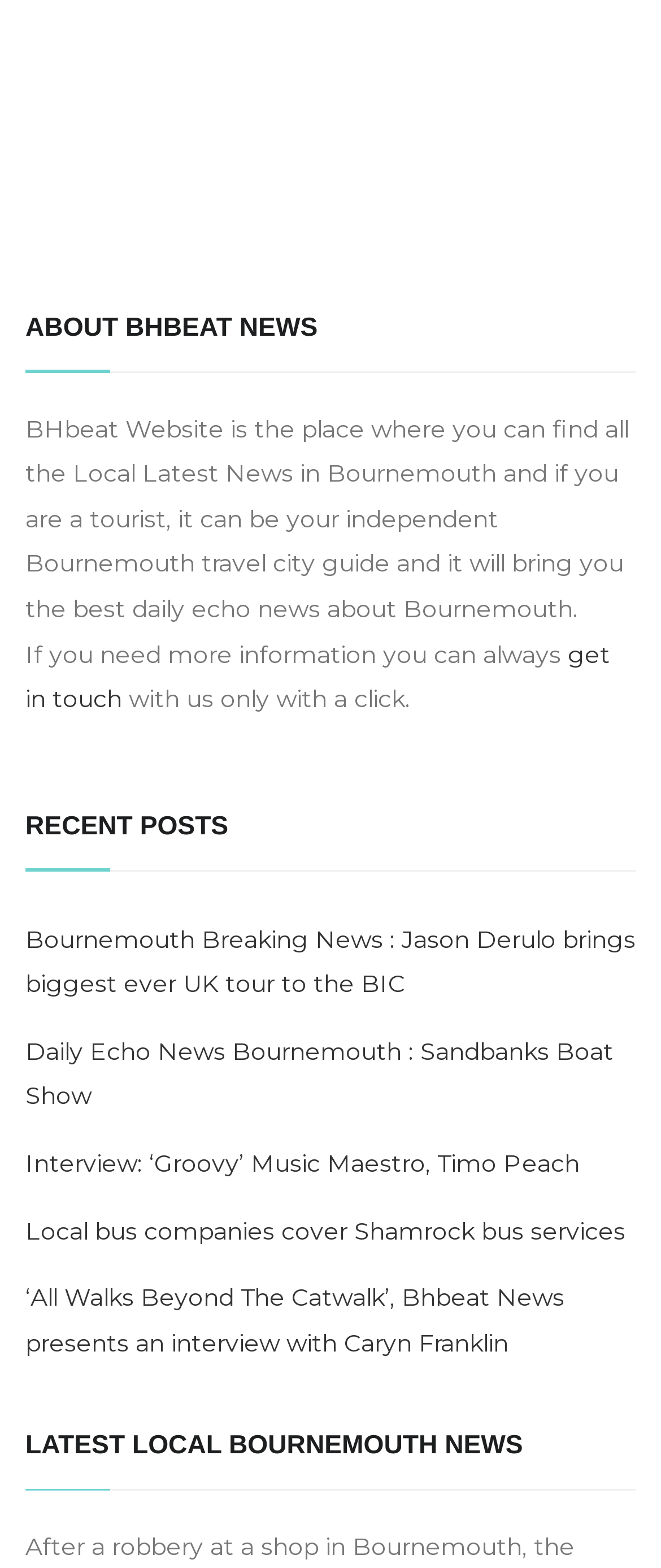Please give a short response to the question using one word or a phrase:
What is the purpose of the website?

Local news and travel guide